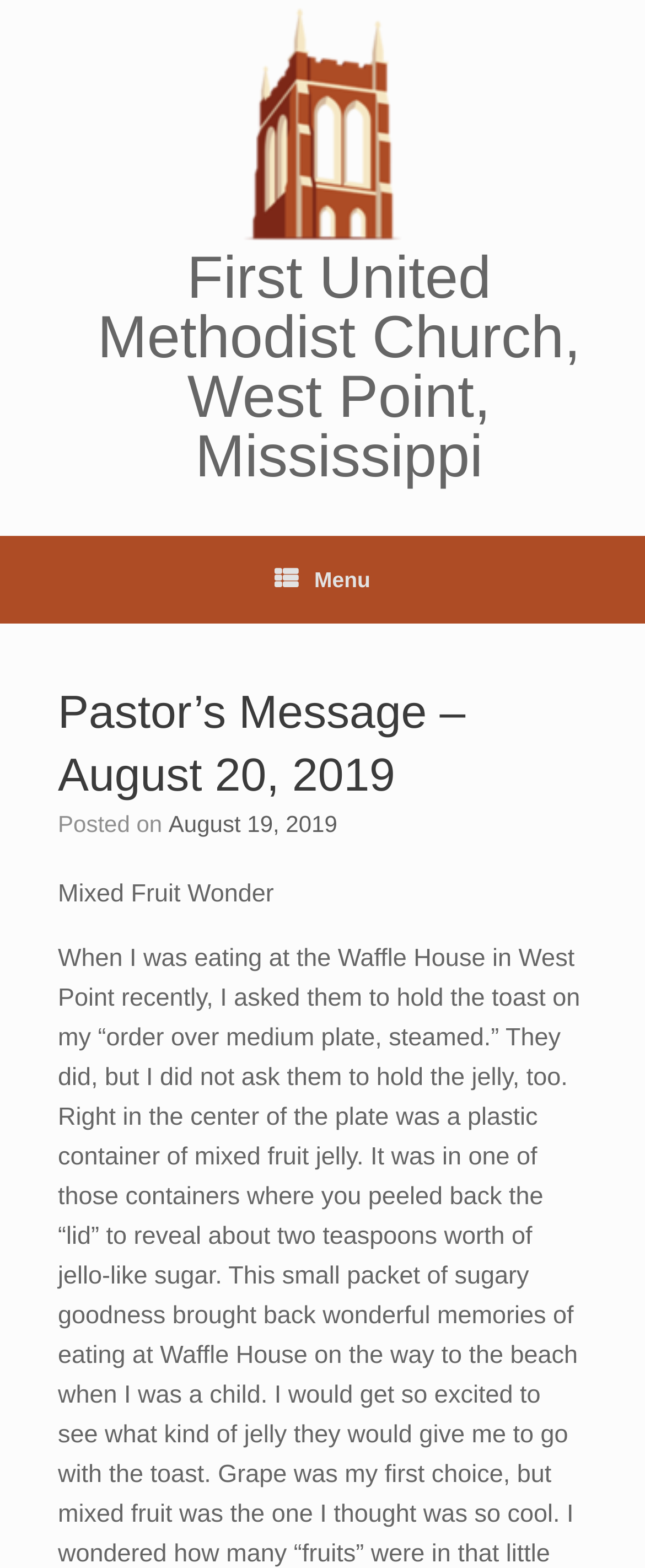Is there an image on the page?
From the image, provide a succinct answer in one word or a short phrase.

Yes